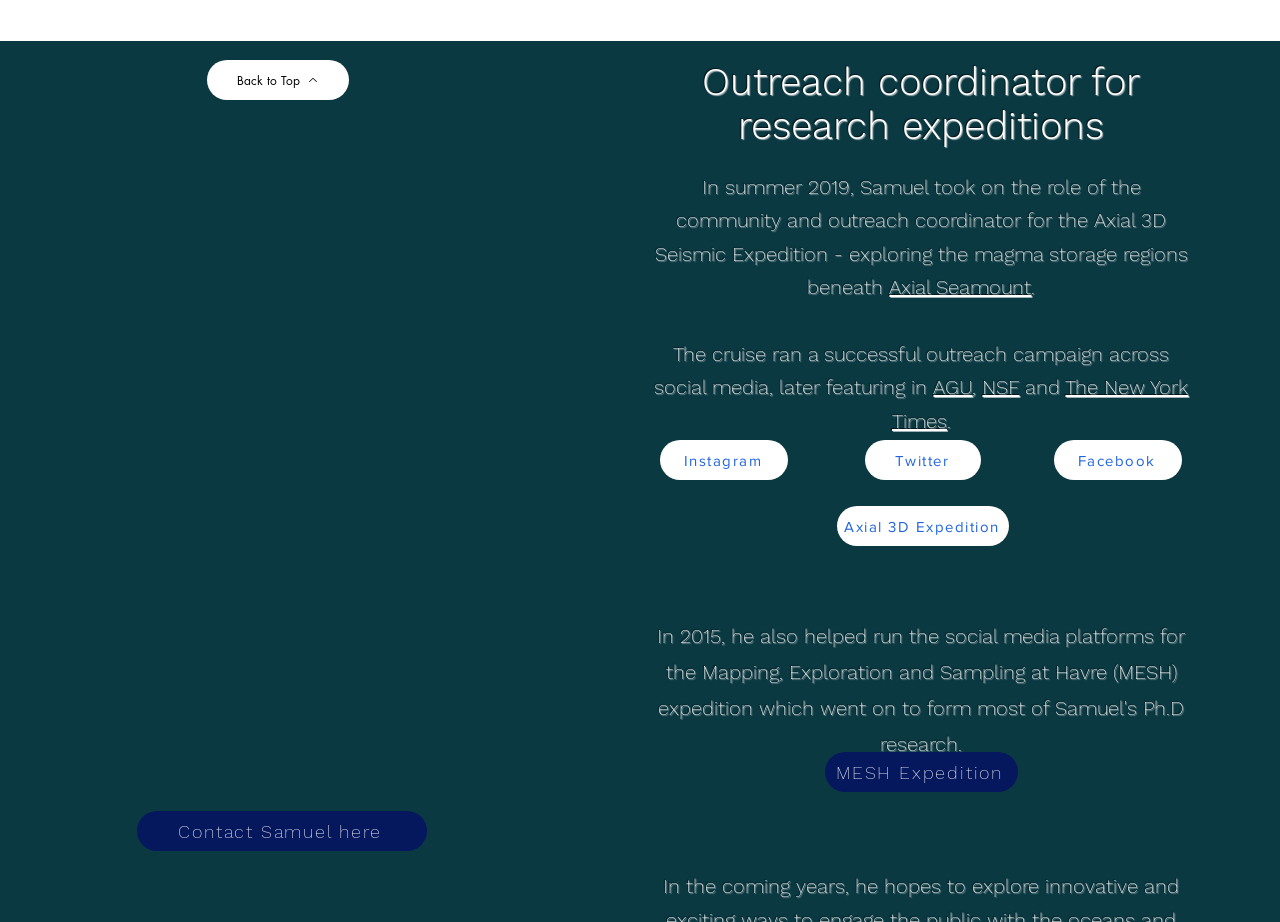What is the name of the organization that funded the expedition?
Use the information from the image to give a detailed answer to the question.

The webpage mentions that the expedition was funded by NSF, which is the National Science Foundation, indicating that NSF is the organization that funded the expedition.